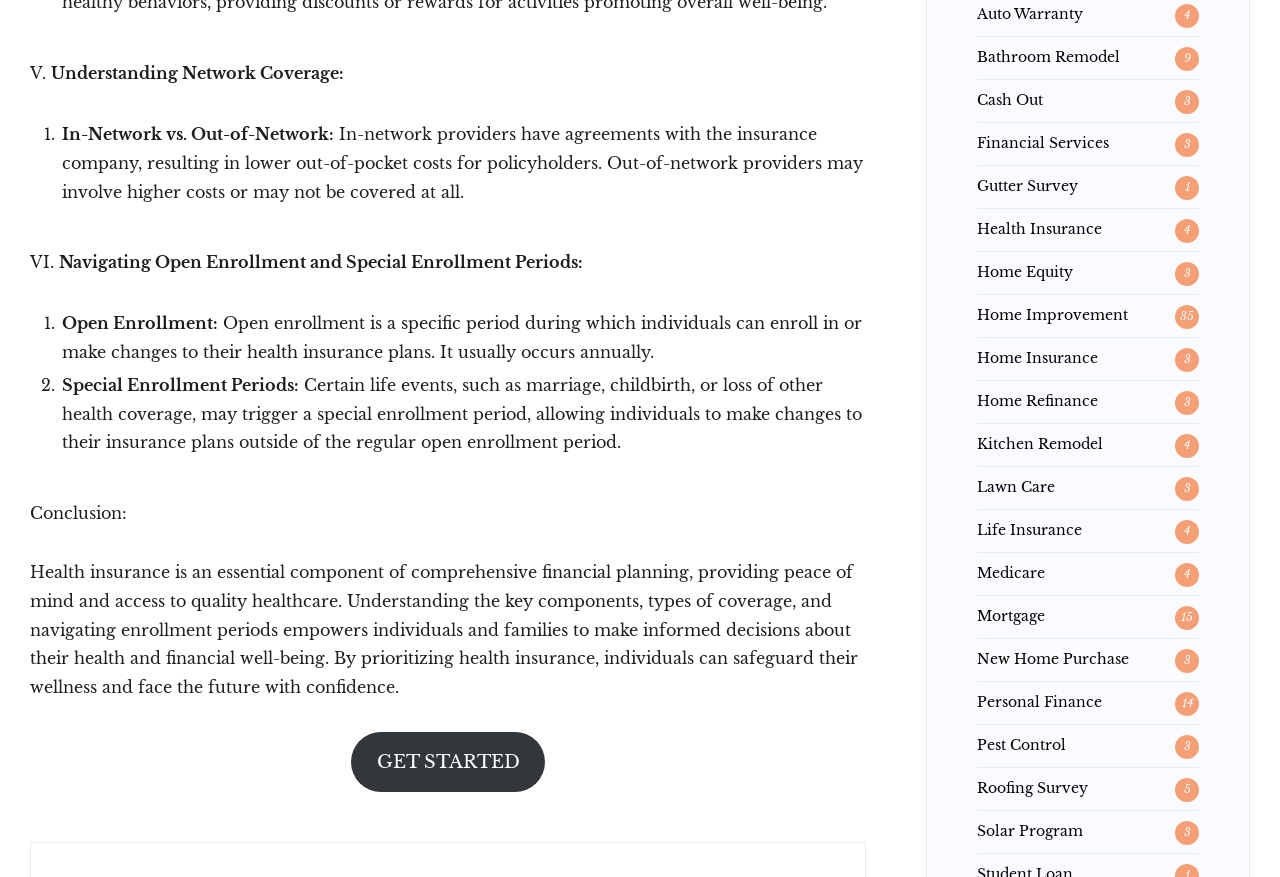Could you highlight the region that needs to be clicked to execute the instruction: "Click on 'GET STARTED'"?

[0.294, 0.856, 0.406, 0.881]